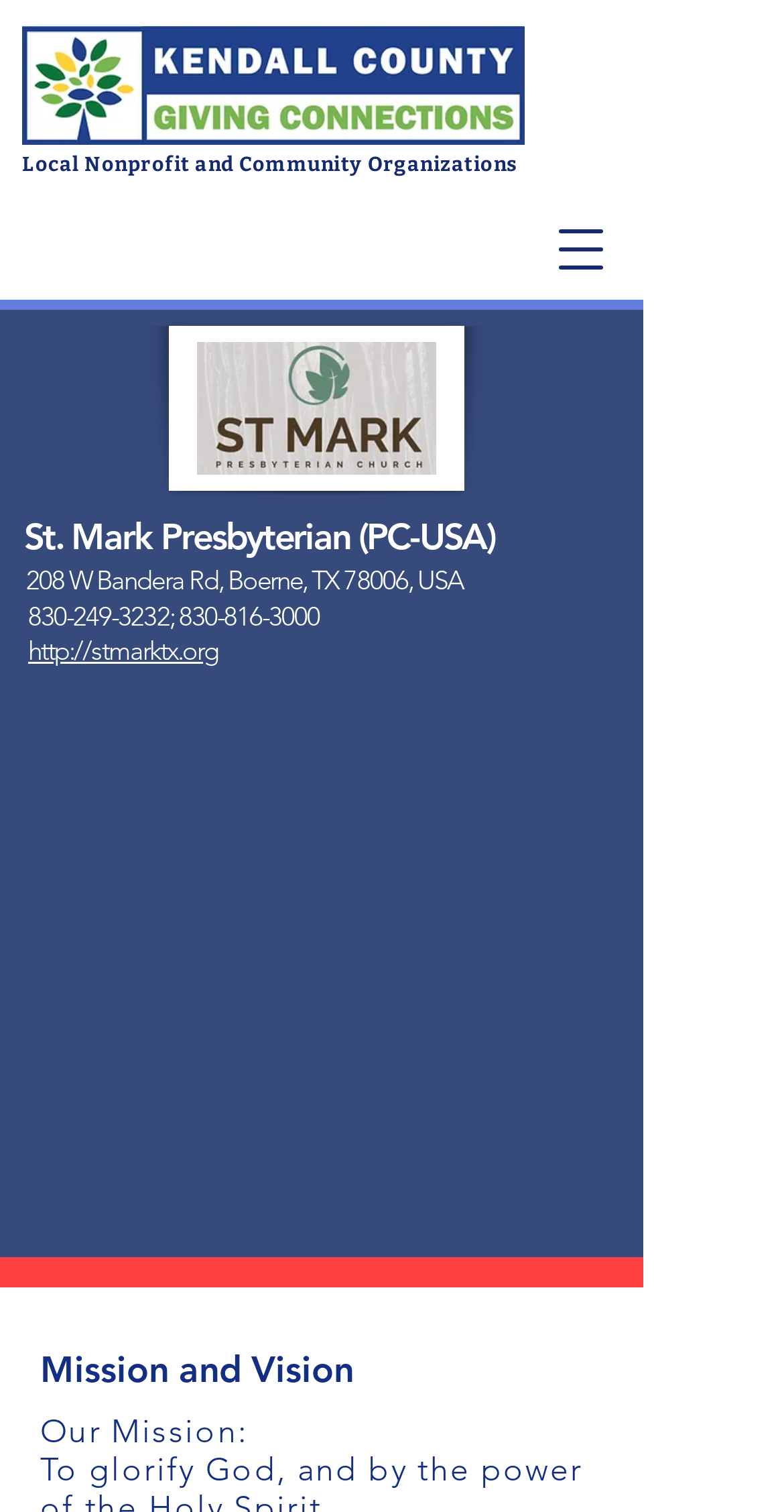Locate and extract the text of the main heading on the webpage.

Local Nonprofit and Community Organizations